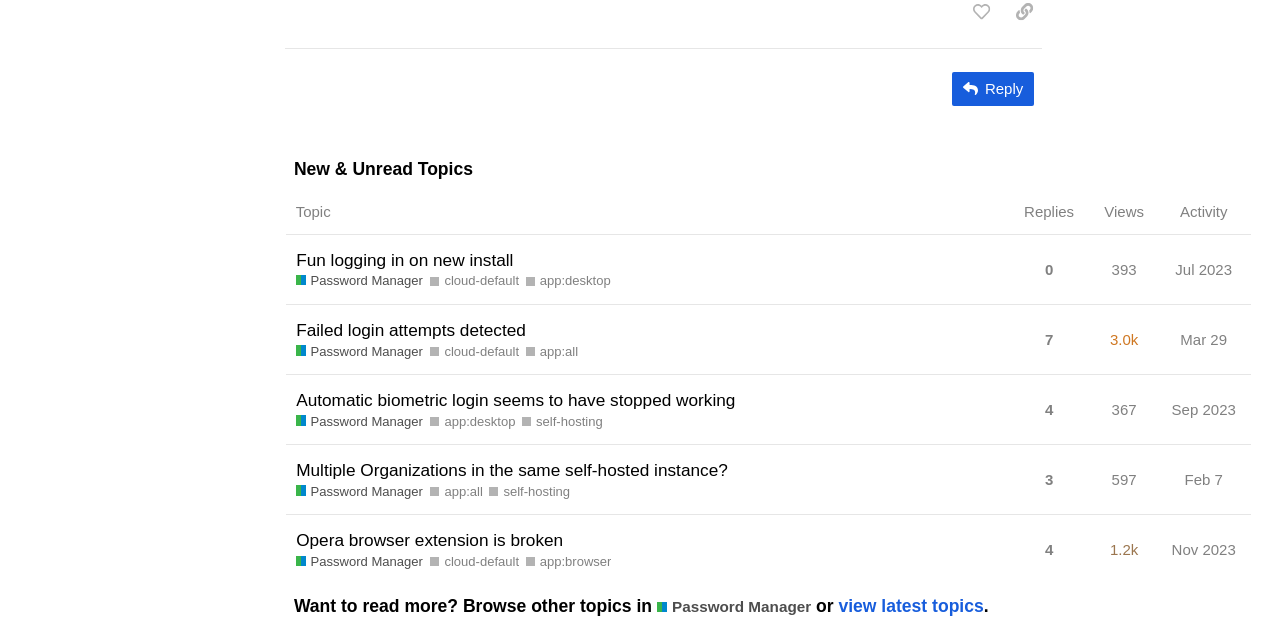How many topics are listed?
Based on the image, provide your answer in one word or phrase.

4